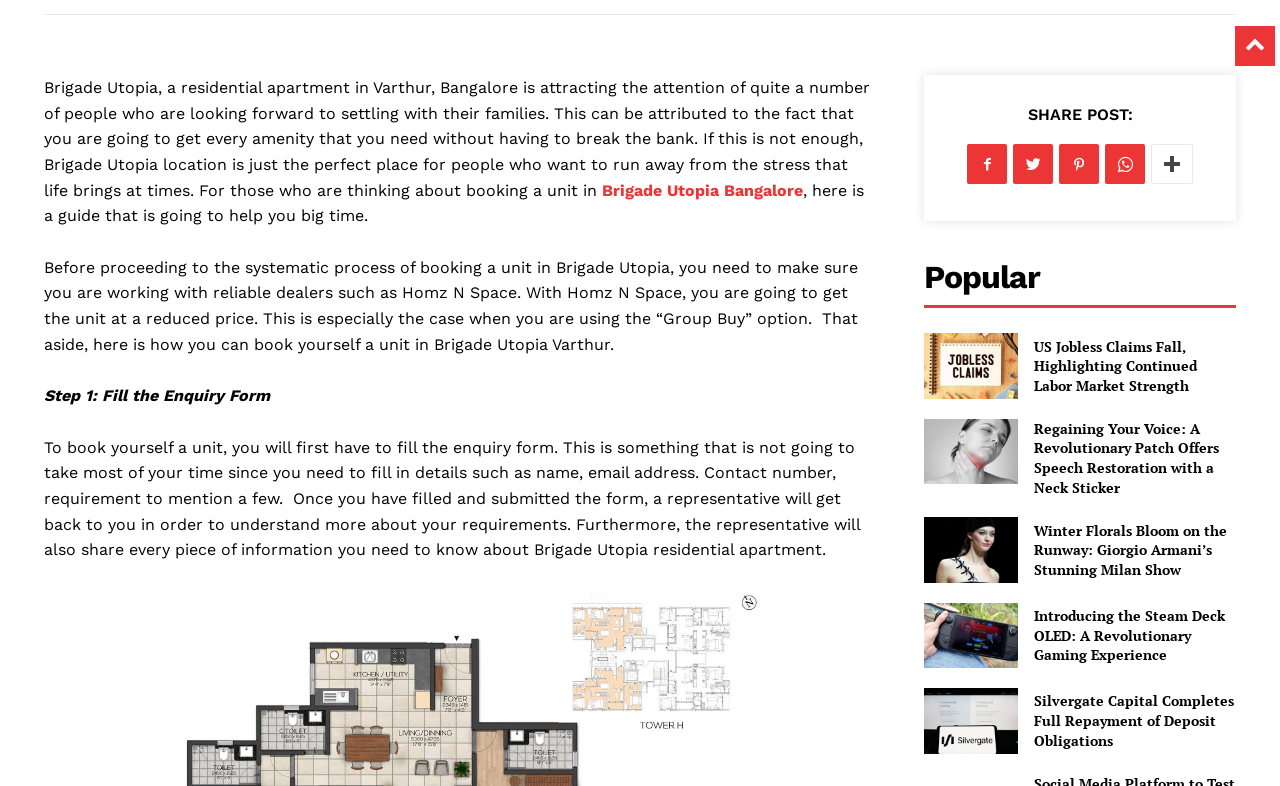Can you give a detailed response to the following question using the information from the image? What is the purpose of the 'SHARE POST' section?

The 'SHARE POST' section contains social media links, which suggests that its purpose is to allow users to share the post on various social media platforms.